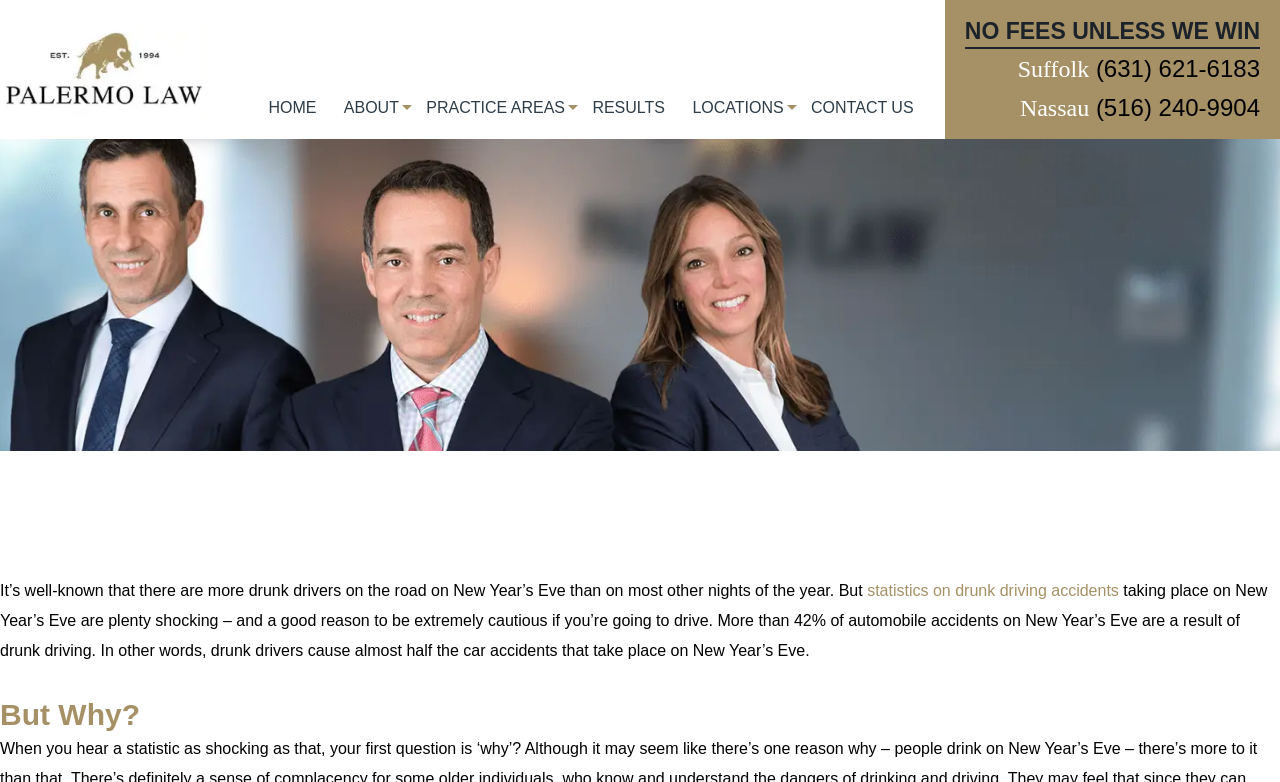Explain in detail what is displayed on the webpage.

The webpage is about Staying Safe on New Year's Eve, specifically related to drunk driving accidents. At the top left corner, there is a logo of Palermo Law, P.L.L.C. Next to the logo, there are six navigation links: HOME, ABOUT, PRACTICE AREAS, RESULTS, LOCATIONS, and CONTACT US. 

Below the navigation links, there is a prominent banner stating "NO FEES UNLESS WE WIN" in a large font. On the right side of the banner, there are two columns of contact information, one for Suffolk and one for Nassau, each with a phone number. 

Below the contact information, there is a heading that reads "PROUDLY SERVING ALL OF LONG ISLAND" followed by a subheading that mentions the law firm's achievements in verdicts and settlements since 1994. 

Next to the heading, there is a call-to-action link to request a free consultation. The main content of the webpage starts below this section, discussing the dangers of drunk driving on New Year's Eve. The text begins by stating a fact about the increased number of drunk drivers on the road on New Year's Eve and then provides some shocking statistics on drunk driving accidents. 

The text continues to explain the risks of drunk driving on New Year's Eve, citing that almost half of the car accidents on that day are caused by drunk drivers. The webpage then asks the question "But Why?" in a heading, likely leading to further discussion on the topic.